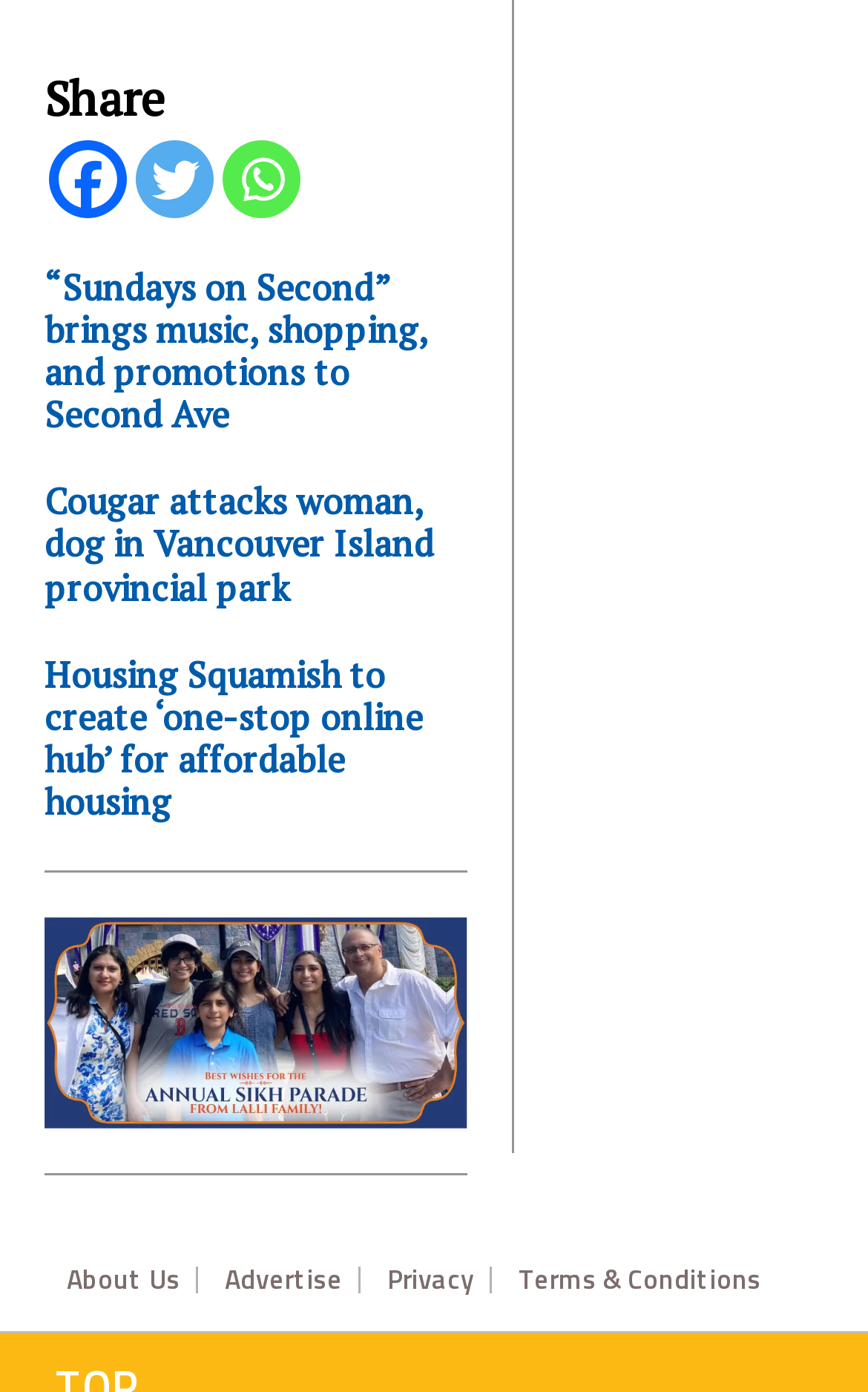Identify the bounding box coordinates of the part that should be clicked to carry out this instruction: "Visit the About Us page".

[0.077, 0.909, 0.228, 0.929]